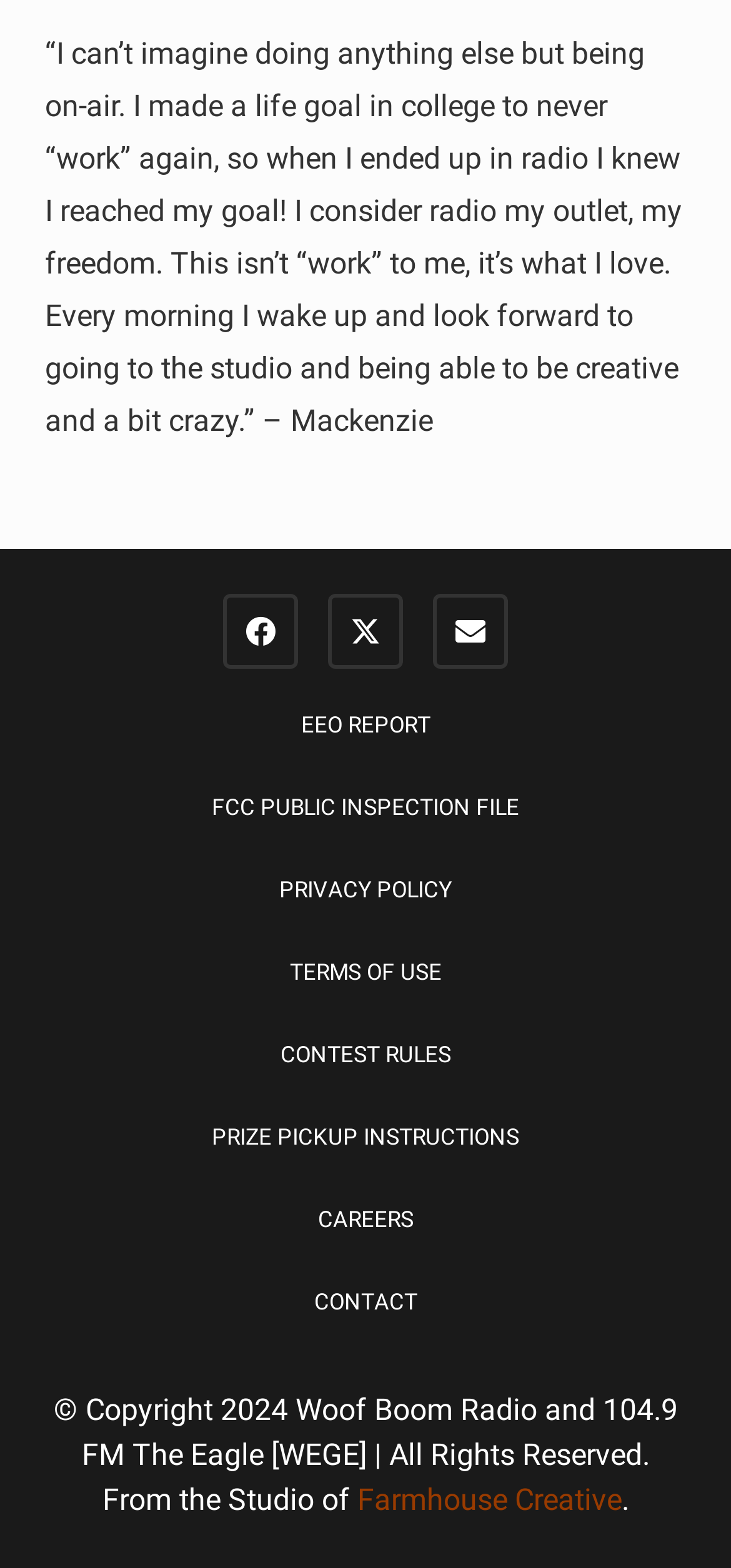Pinpoint the bounding box coordinates of the clickable element needed to complete the instruction: "explore CAREERS". The coordinates should be provided as four float numbers between 0 and 1: [left, top, right, bottom].

[0.435, 0.77, 0.565, 0.786]